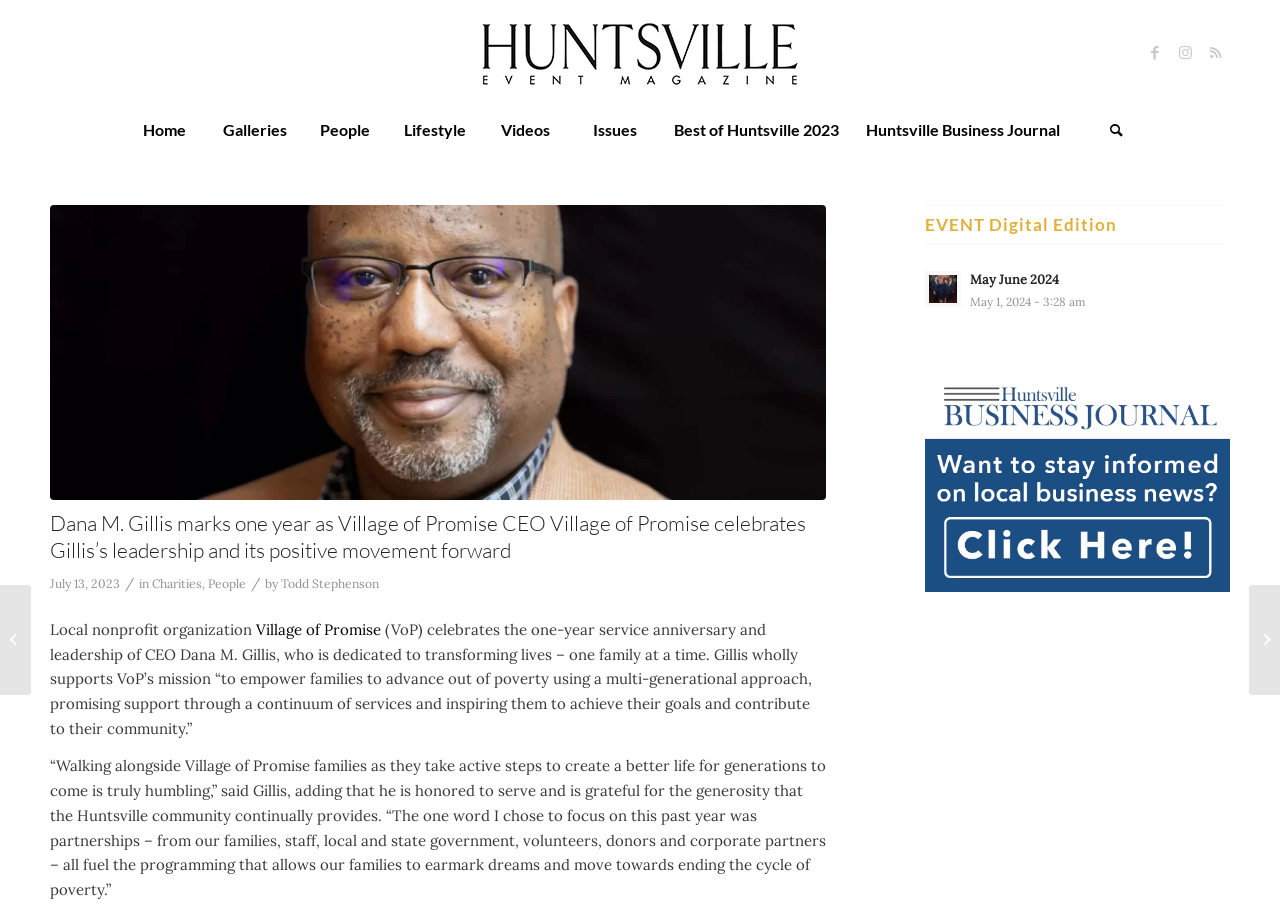For the following element description, predict the bounding box coordinates in the format (top-left x, top-left y, bottom-right x, bottom-right y). All values should be floating point numbers between 0 and 1. Description: aria-label="HUNTSVILLE-Event-logo-NEW-Goldenbook-font-2021-OL-250" title="HUNTSVILLE-Event-logo-NEW-Goldenbook-font-2021-OL-250"

[0.367, 0.022, 0.633, 0.137]